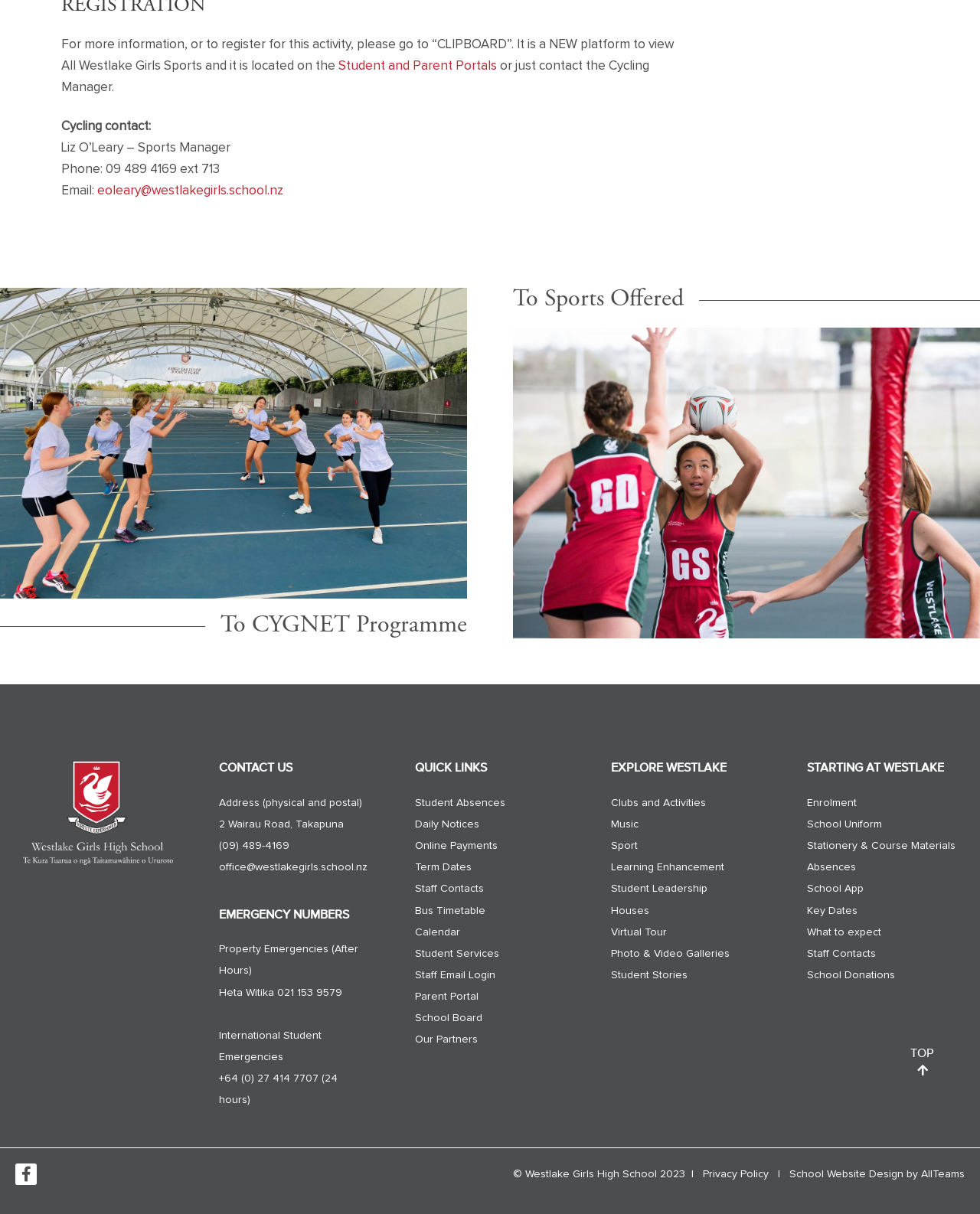Can you specify the bounding box coordinates for the region that should be clicked to fulfill this instruction: "go to the CYGNET programme".

[0.209, 0.506, 0.477, 0.526]